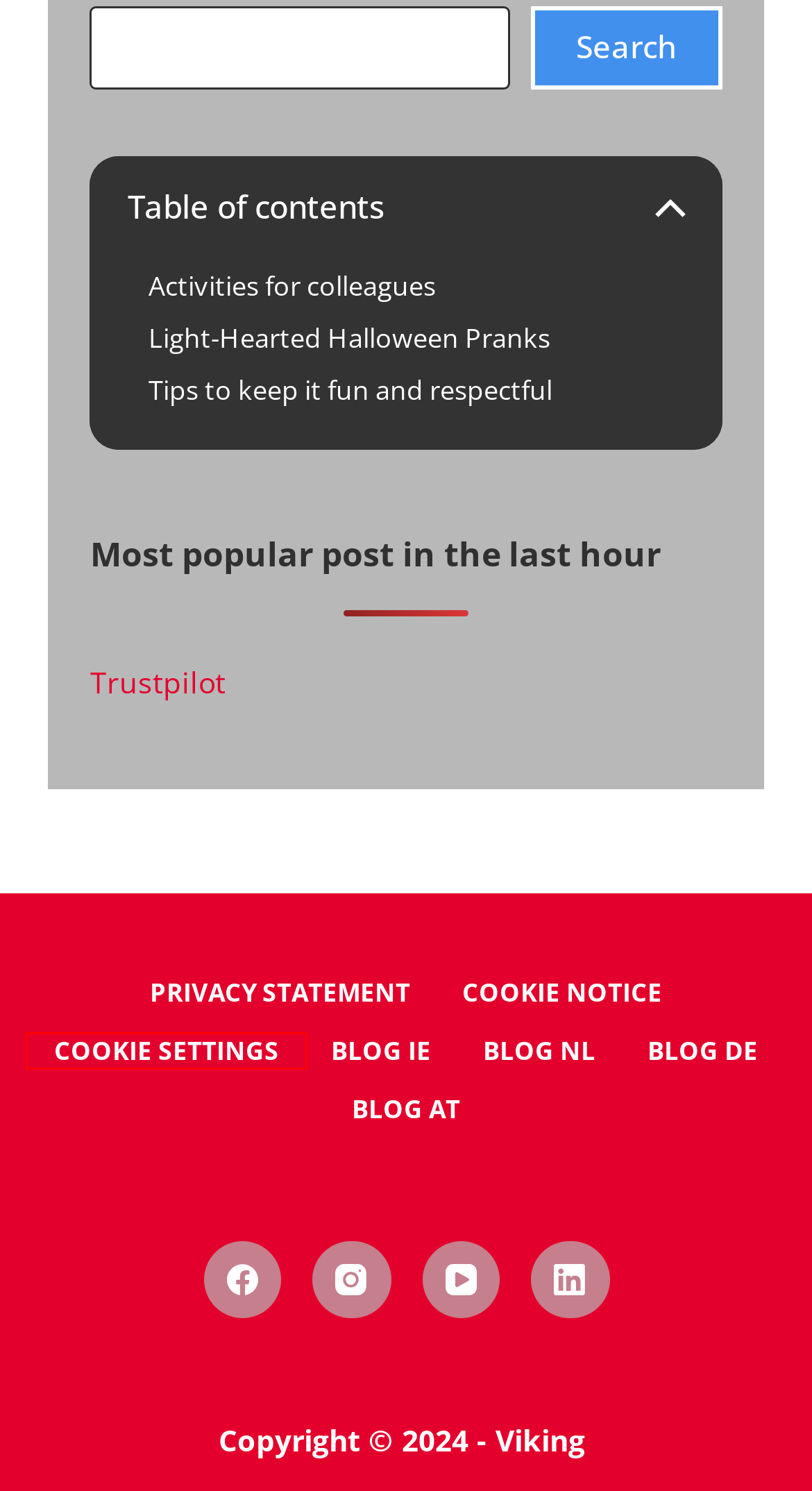Given a screenshot of a webpage with a red bounding box around an element, choose the most appropriate webpage description for the new page displayed after clicking the element within the bounding box. Here are the candidates:
A. Health And Safety At Work
B. Willkommen Im Viking-Blog
C. Welkom Op De Viking Blog
D. Welcome To The Viking Blog
E. Office Lunches From Around The World
F. Cookie Settings
G. Viking Direct Reviews | Read Customer Service Reviews of www.viking-direct.co.uk
H. Crafting A Comfortable And Ergonomic Workspace

F